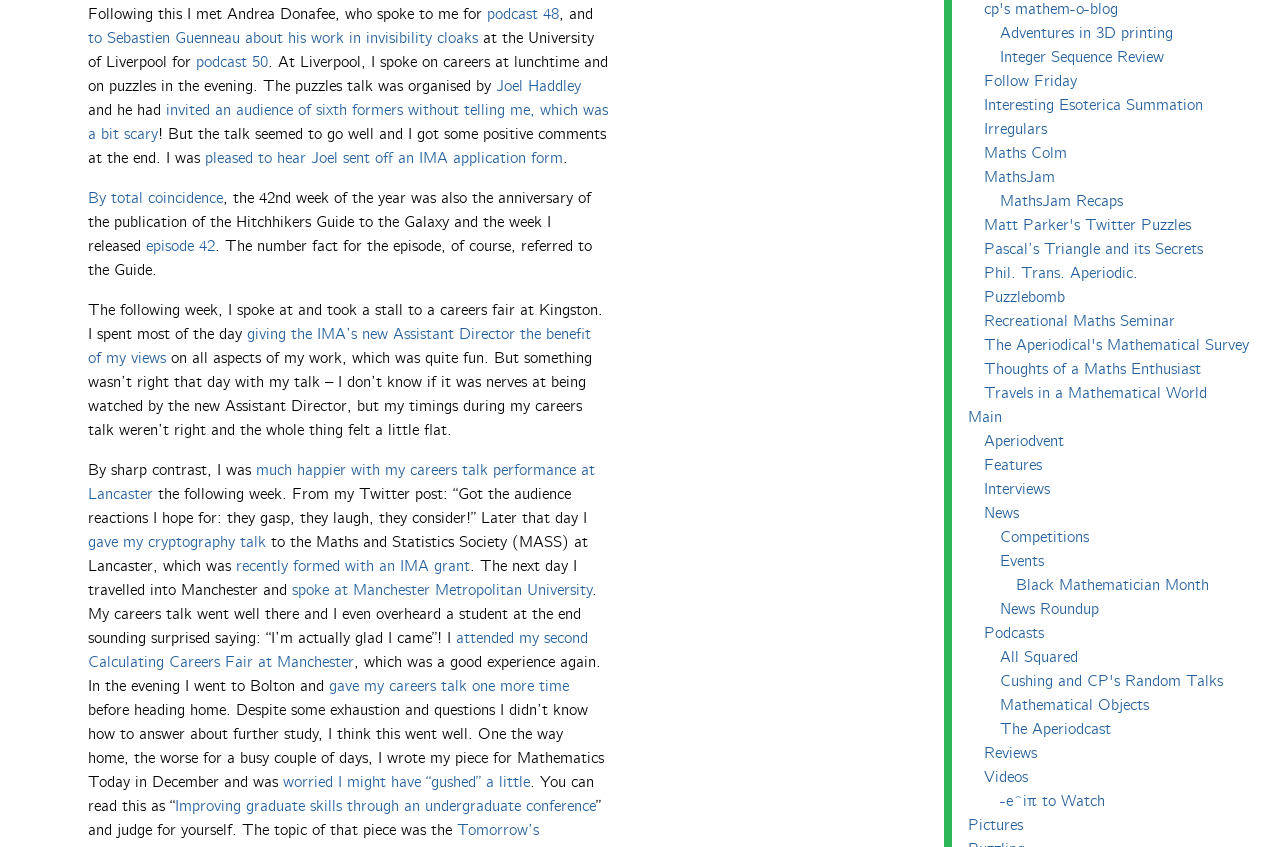Find the bounding box coordinates for the UI element that matches this description: "Matt Parker's Twitter Puzzles".

[0.769, 0.255, 0.93, 0.277]